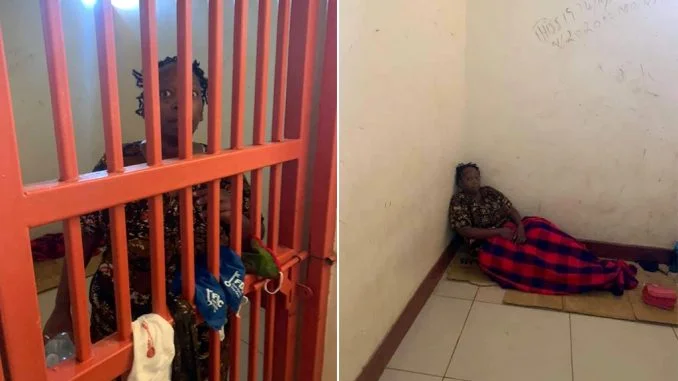What is the theme suggested by the image?
Please use the visual content to give a single word or phrase answer.

Confinement and vulnerability